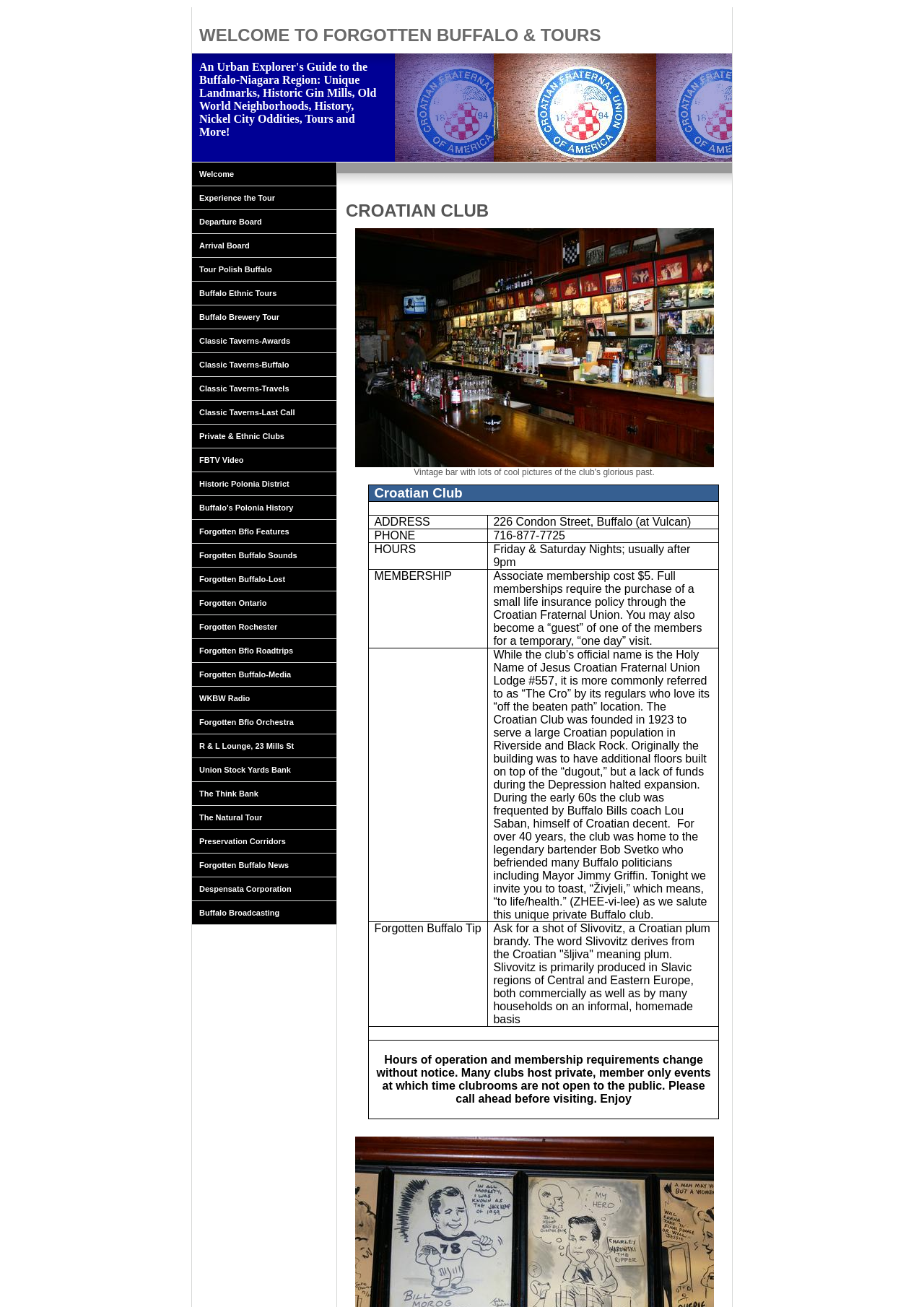Find the bounding box coordinates for the element that must be clicked to complete the instruction: "Explore the 'Tour Polish Buffalo' option". The coordinates should be four float numbers between 0 and 1, indicated as [left, top, right, bottom].

[0.208, 0.197, 0.364, 0.215]